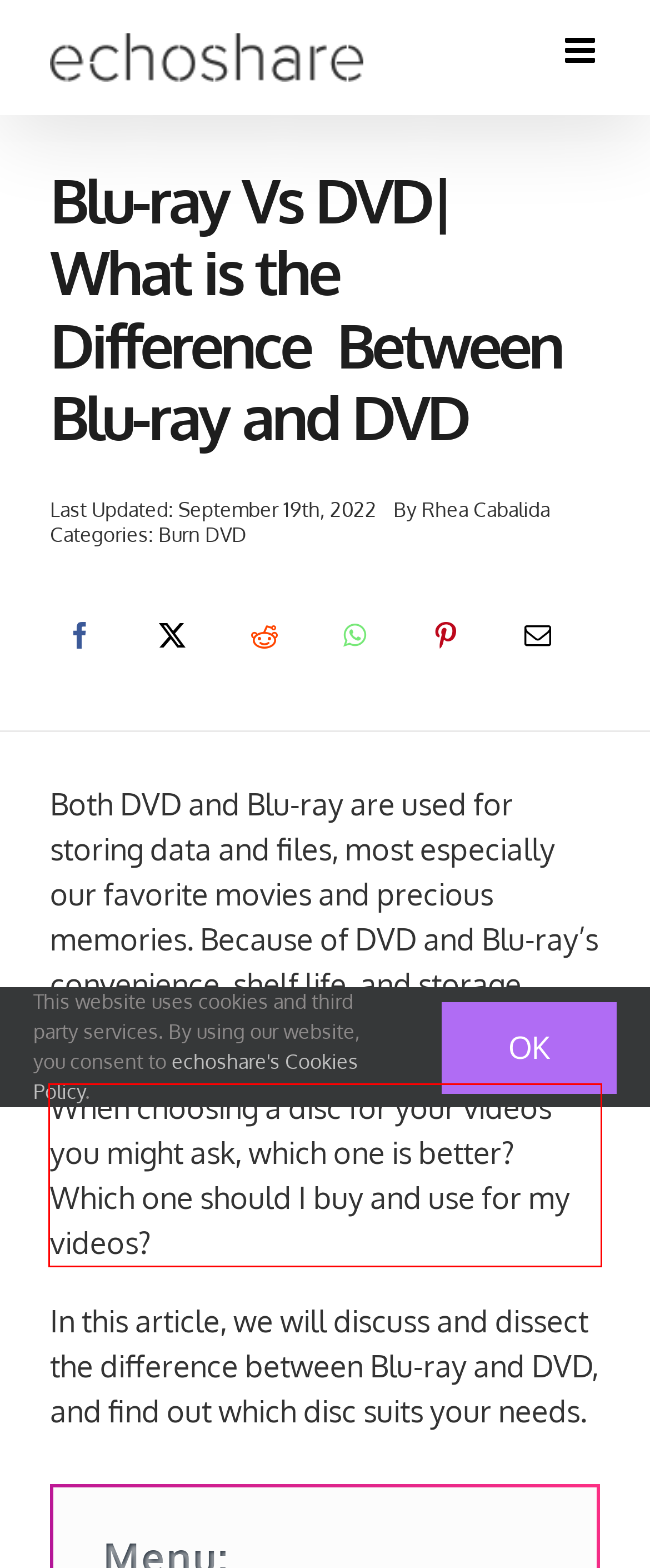Review the screenshot of the webpage and recognize the text inside the red rectangle bounding box. Provide the extracted text content.

When choosing a disc for your videos you might ask, which one is better? Which one should I buy and use for my videos?